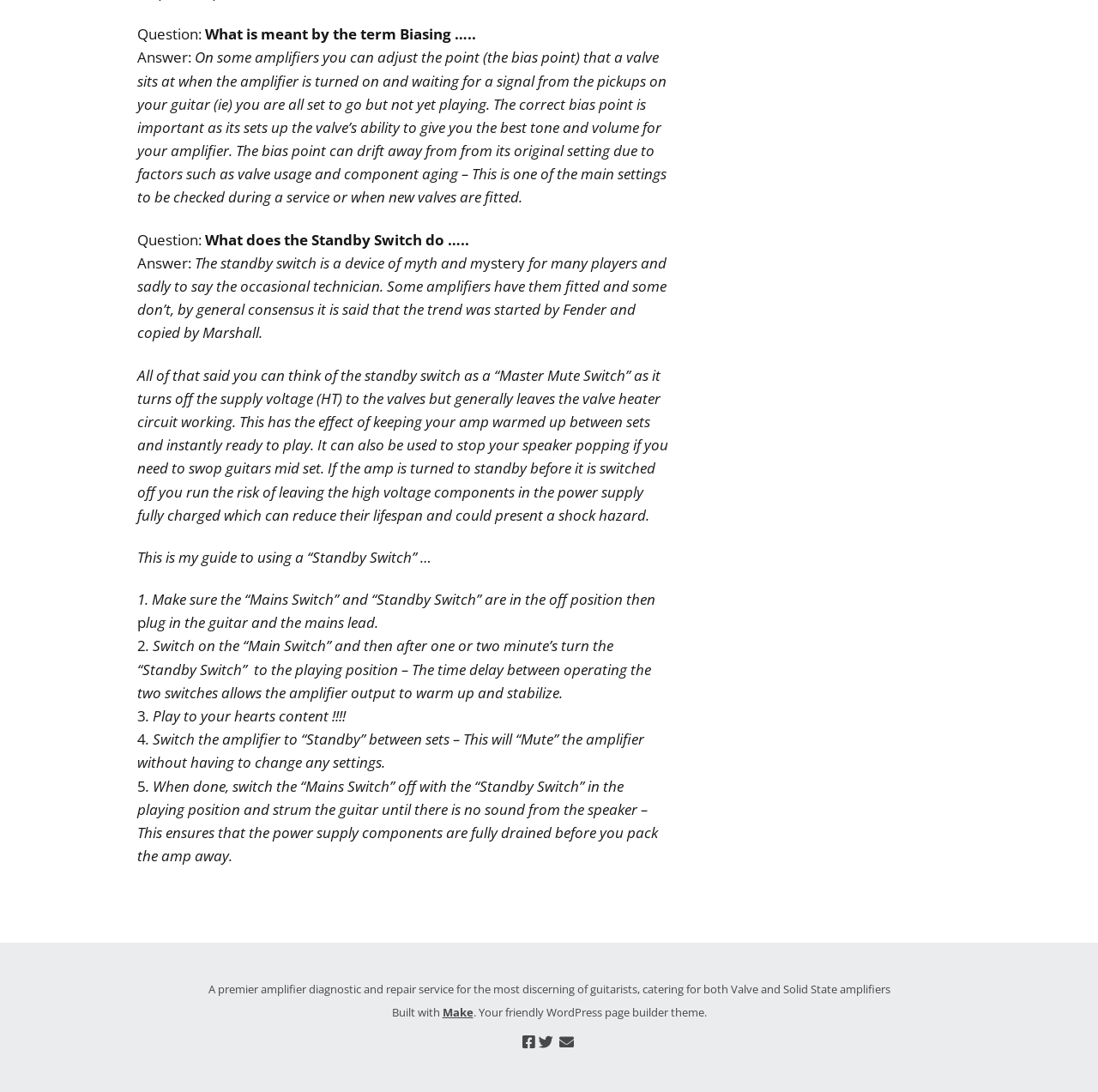Predict the bounding box of the UI element that fits this description: "Twitter".

[0.491, 0.944, 0.504, 0.965]